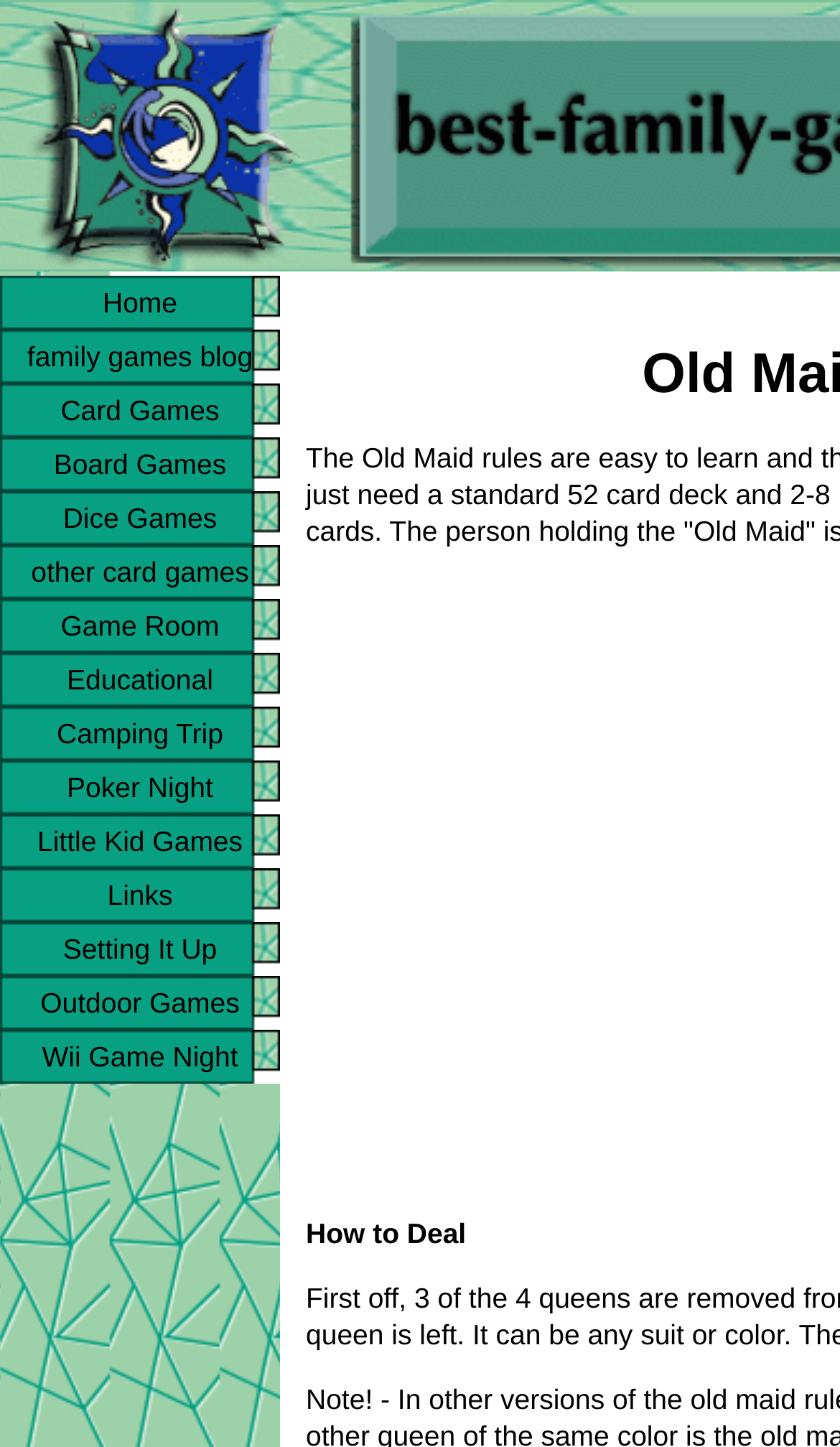Give the bounding box coordinates for the element described by: "Wii Game Night".

[0.0, 0.712, 0.333, 0.749]